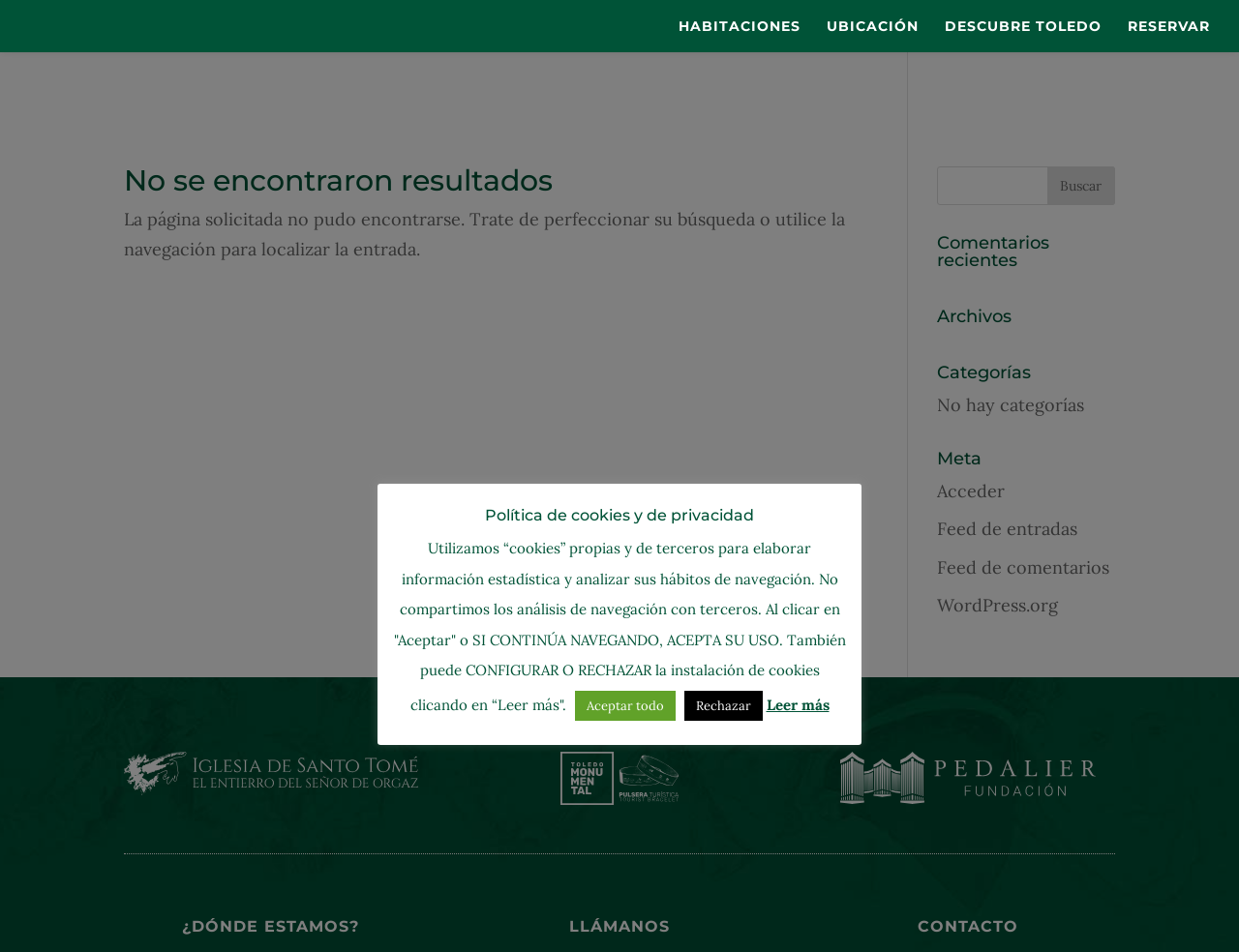Create a full and detailed caption for the entire webpage.

This webpage appears to be an error page, indicating that the requested page was not found. At the top, there are four navigation links: "HABITACIONES", "UBICACIÓN", "DESCUBRE TOLEDO", and "RESERVAR". 

Below the navigation links, there is an article section with a heading "No se encontraron resultados" and a paragraph of text explaining that the requested page could not be found and suggesting to refine the search or use navigation to find the entry.

To the right of the article section, there is a search box with a textbox and a "Buscar" button. Below the search box, there are several headings: "Comentarios recientes", "Archivos", "Categorías", and "Meta". The "Categorías" section has a message "No hay categorías". 

Under the headings, there are several links, including "Acceder", "Feed de entradas", "Feed de comentarios", and "WordPress.org". 

At the bottom of the page, there are three links with no text, followed by three static text elements: "¿DÓNDE ESTAMOS?", "LLÁMANOS", and "CONTACTO". 

There is also a section with a heading "Política de cookies y de privacidad" and a paragraph of text explaining the use of cookies. Below the text, there are three buttons: "Aceptar todo", "Rechazar", and "Leer más".